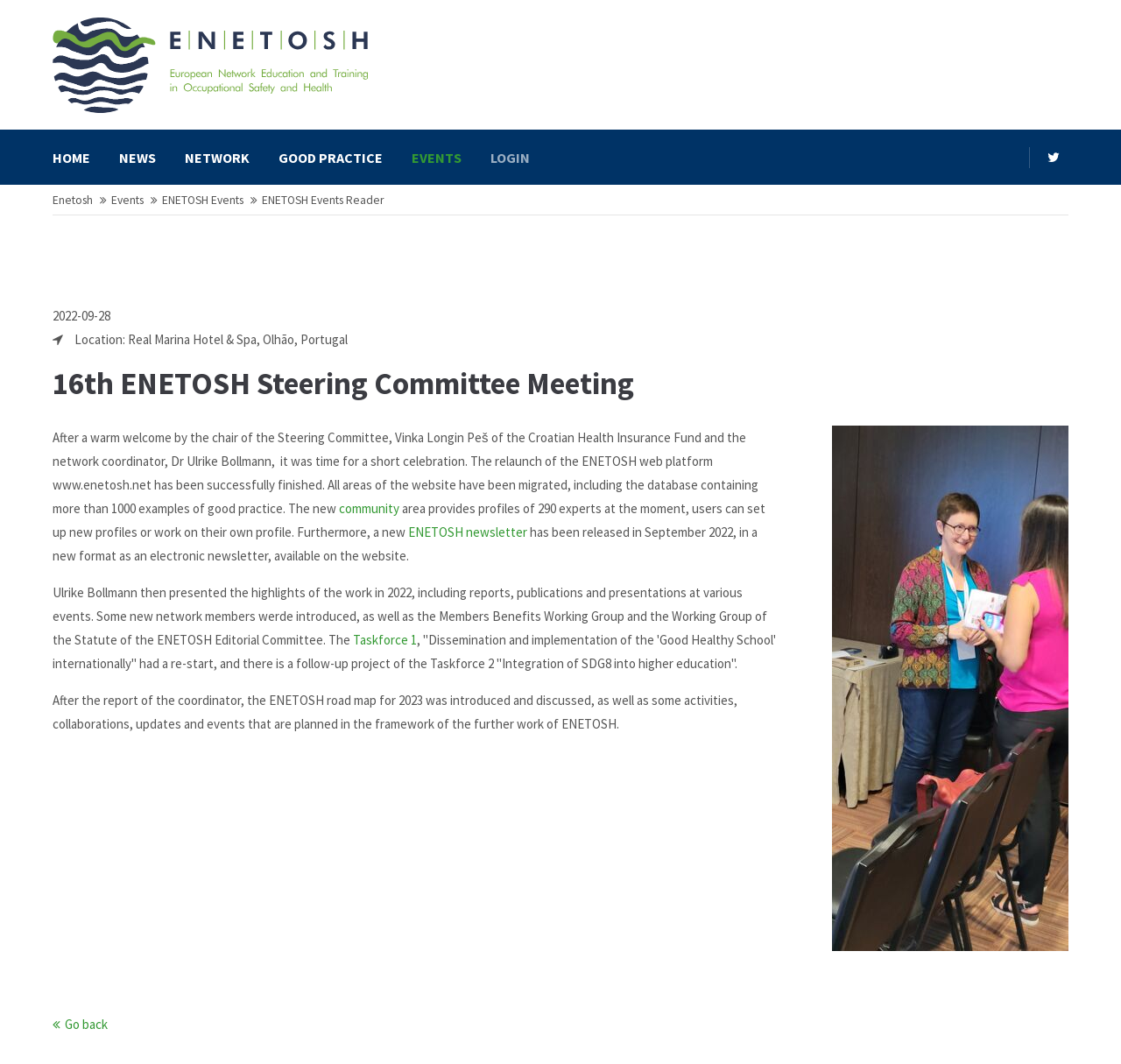Identify the bounding box coordinates of the element that should be clicked to fulfill this task: "visit community area". The coordinates should be provided as four float numbers between 0 and 1, i.e., [left, top, right, bottom].

[0.302, 0.47, 0.356, 0.486]